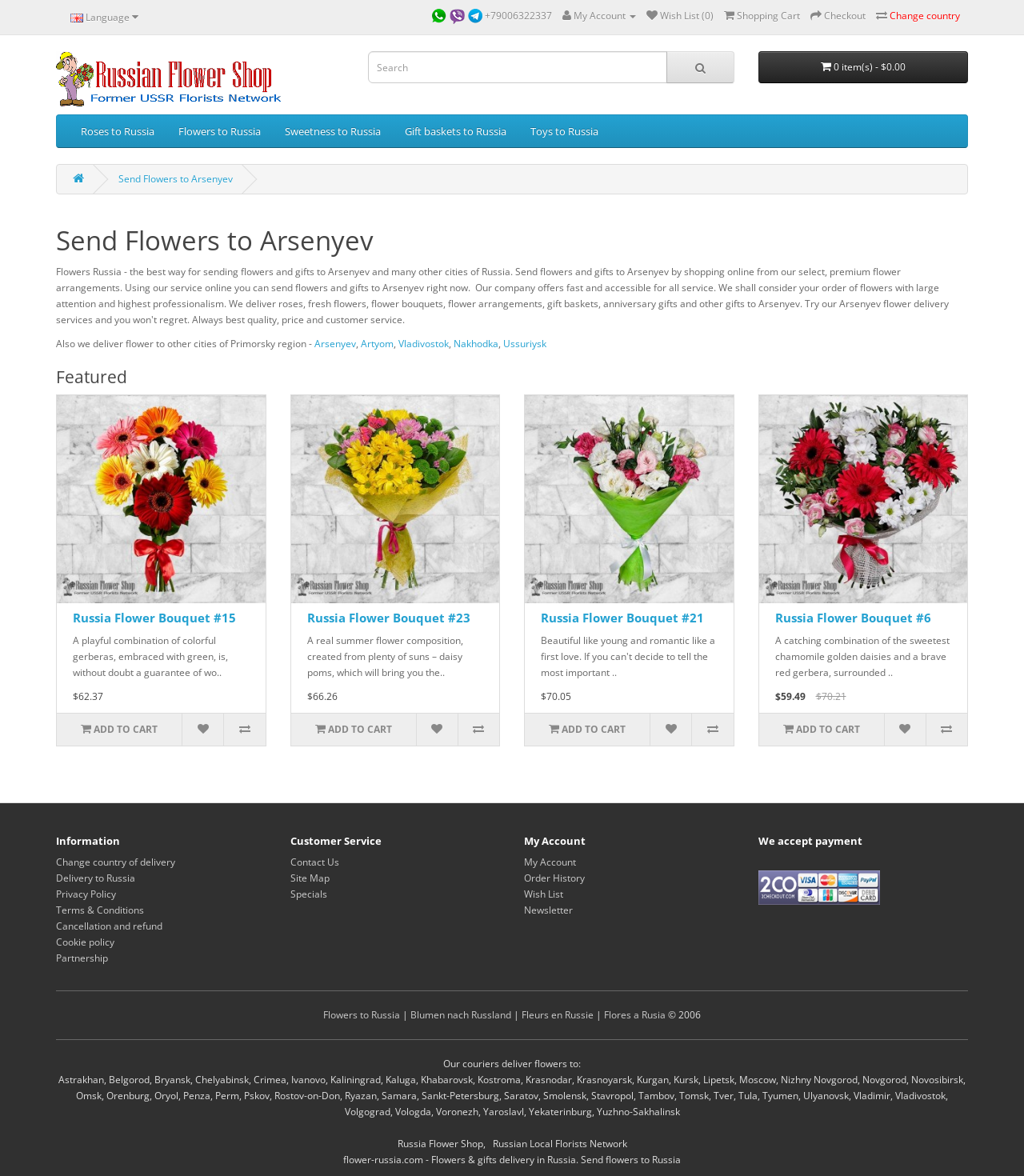Describe the entire webpage, focusing on both content and design.

This webpage is a flower delivery service that allows users to send flowers to Arsenyev, Primorsky region of Russia. At the top of the page, there is a navigation bar with several links, including "My Account", "Wish List", "Shopping Cart", "Checkout", and "Change country". Below the navigation bar, there is a search bar and a button to search for flowers.

The main content of the page is divided into two sections. The left section displays a list of links to different cities in Primorsky region, including Arsenyev, Artyom, Vladivostok, Nakhodka, and Ussuriysk, where flowers can be delivered. 

The right section is a featured section that showcases several flower bouquets, each with an image, a heading, a brief description, and a price. There are four bouquets displayed, each with an "ADD TO CART" button and two other buttons. The bouquets are arranged in a horizontal layout, with each bouquet taking up about a quarter of the width of the page.

At the bottom of the page, there is a section titled "Information" that provides links to various pages, including "Change country of delivery", "Delivery to Russia", "Privacy Policy", "Terms & Conditions", "Cancellation and refund", "Cookie policy", and "Partnership". There is also a "Customer Service" section that provides contact information for customer support.